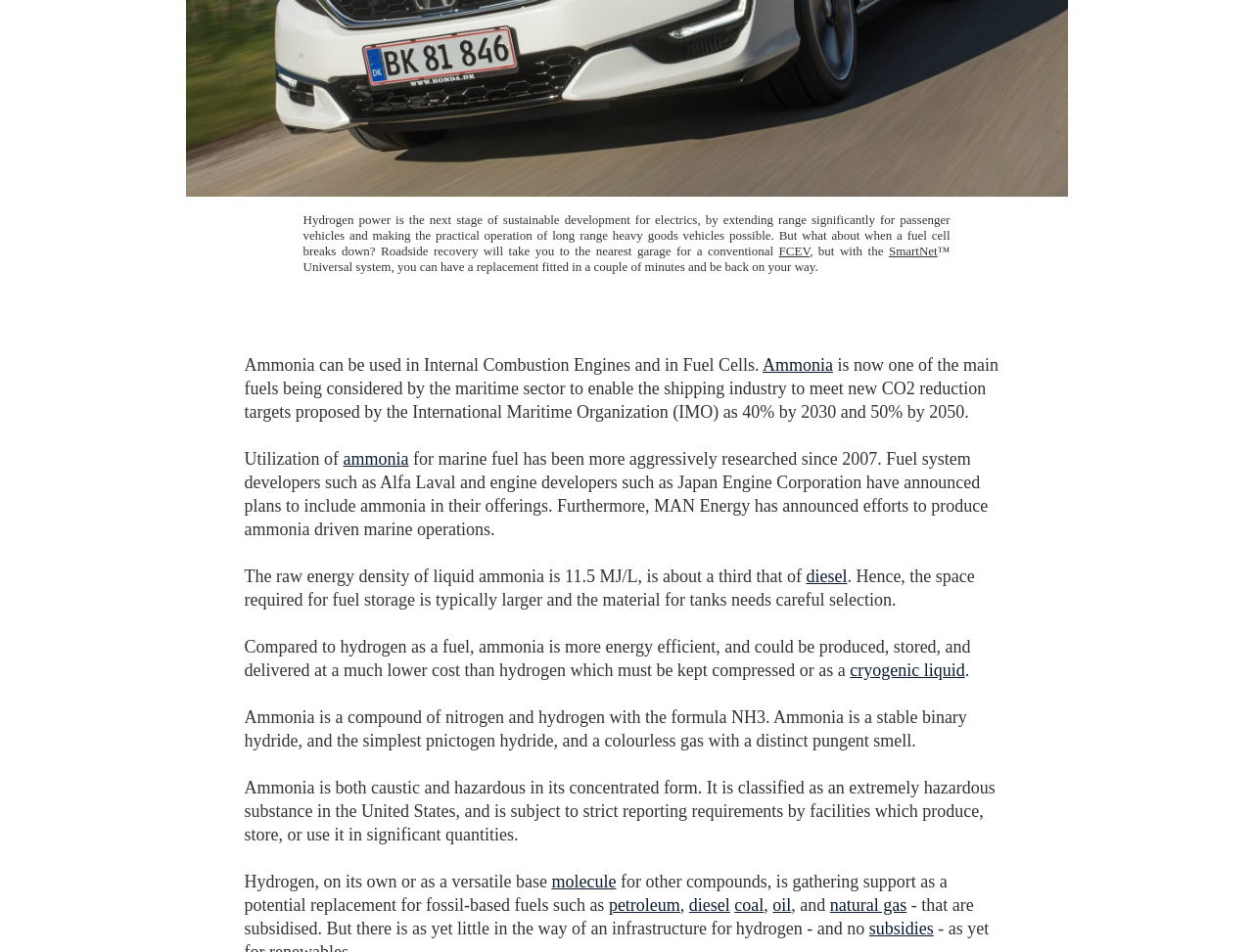Locate and provide the bounding box coordinates for the HTML element that matches this description: "ammonia".

[0.274, 0.472, 0.326, 0.492]